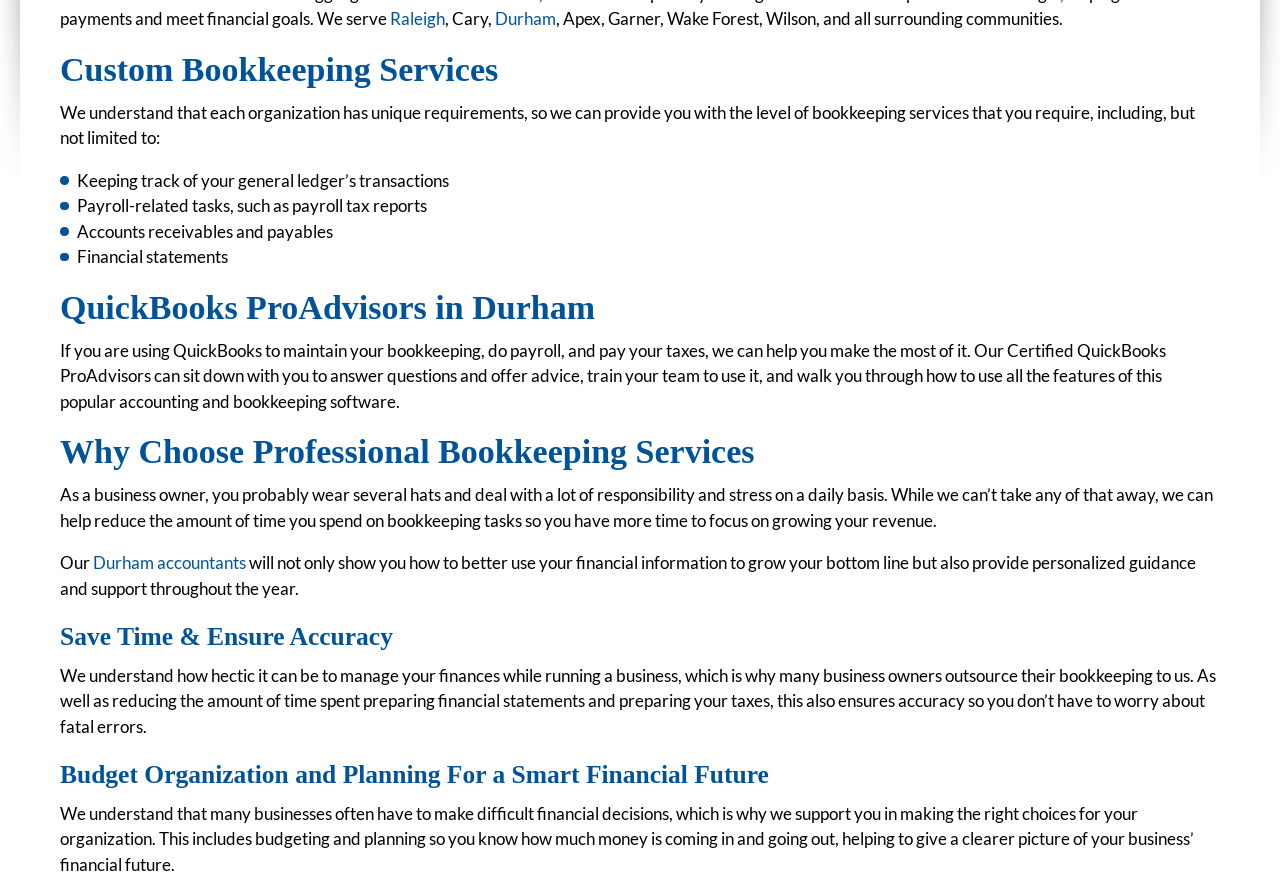From the webpage screenshot, identify the region described by | Sitemap |. Provide the bounding box coordinates as (top-left x, top-left y, bottom-right x, bottom-right y), with each value being a floating point number between 0 and 1.

[0.255, 0.668, 0.305, 0.687]